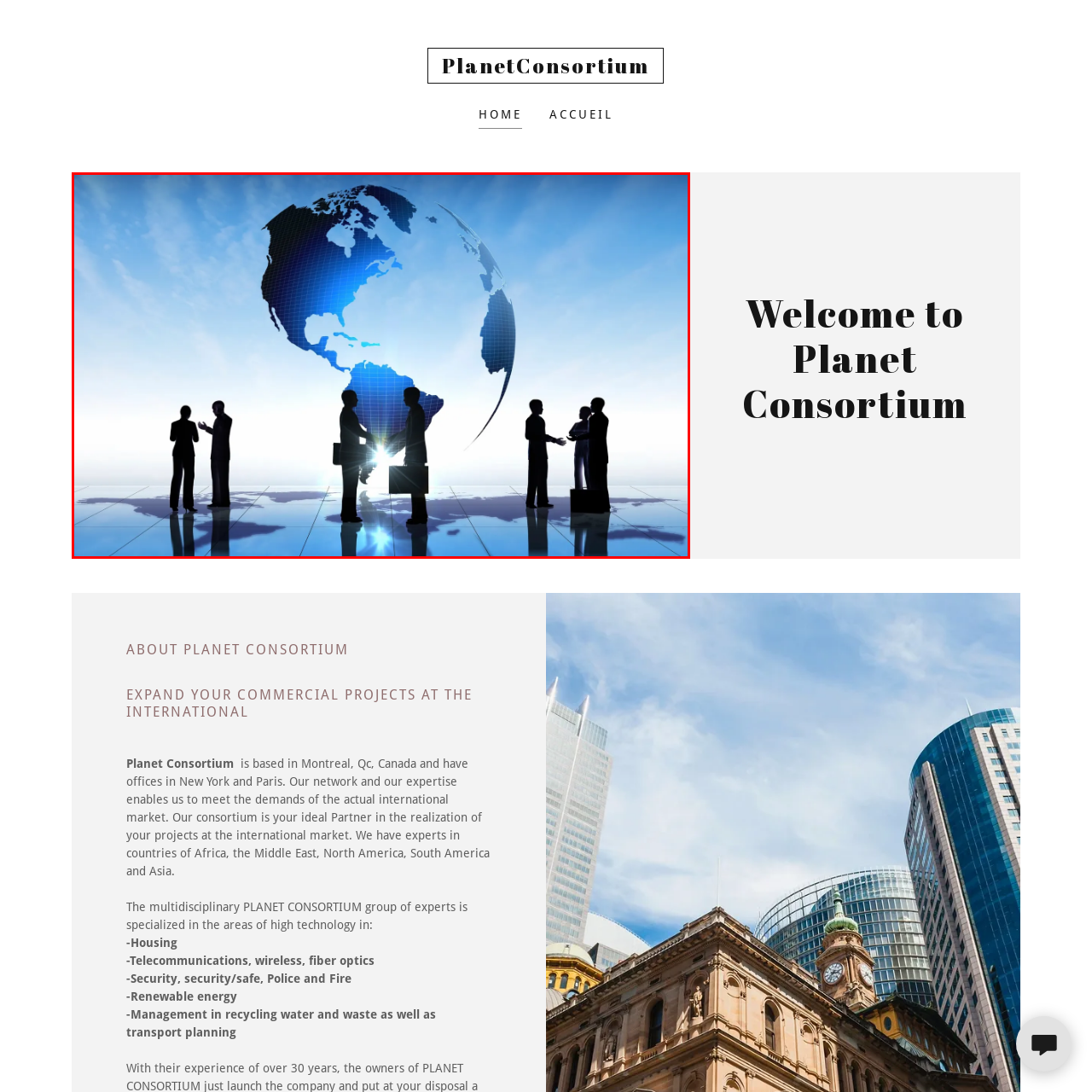Check the picture within the red bounding box and provide a brief answer using one word or phrase: What is the color palette of the image?

Blue